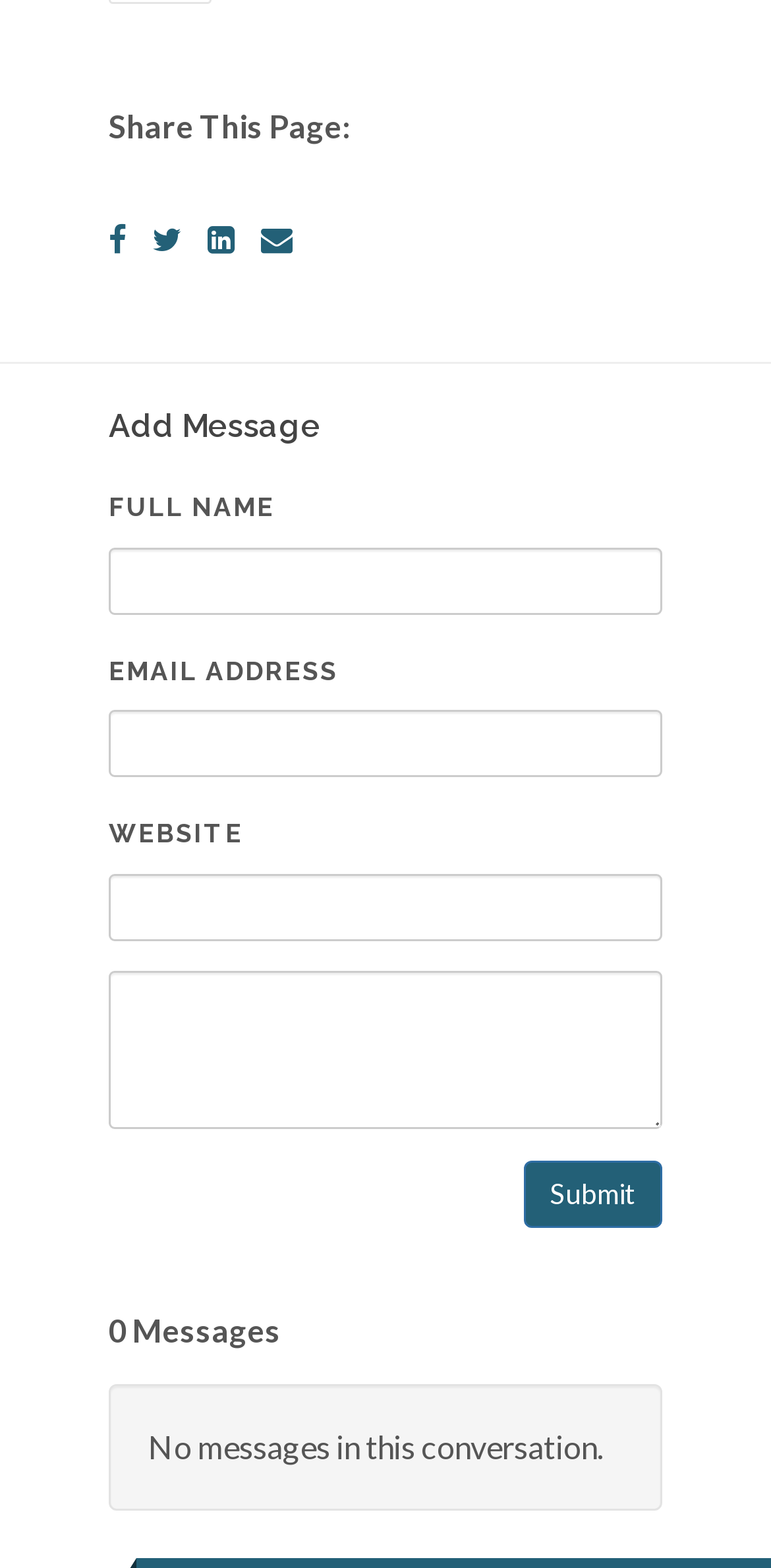What is the label above the first textbox?
Based on the image, give a one-word or short phrase answer.

FULL NAME